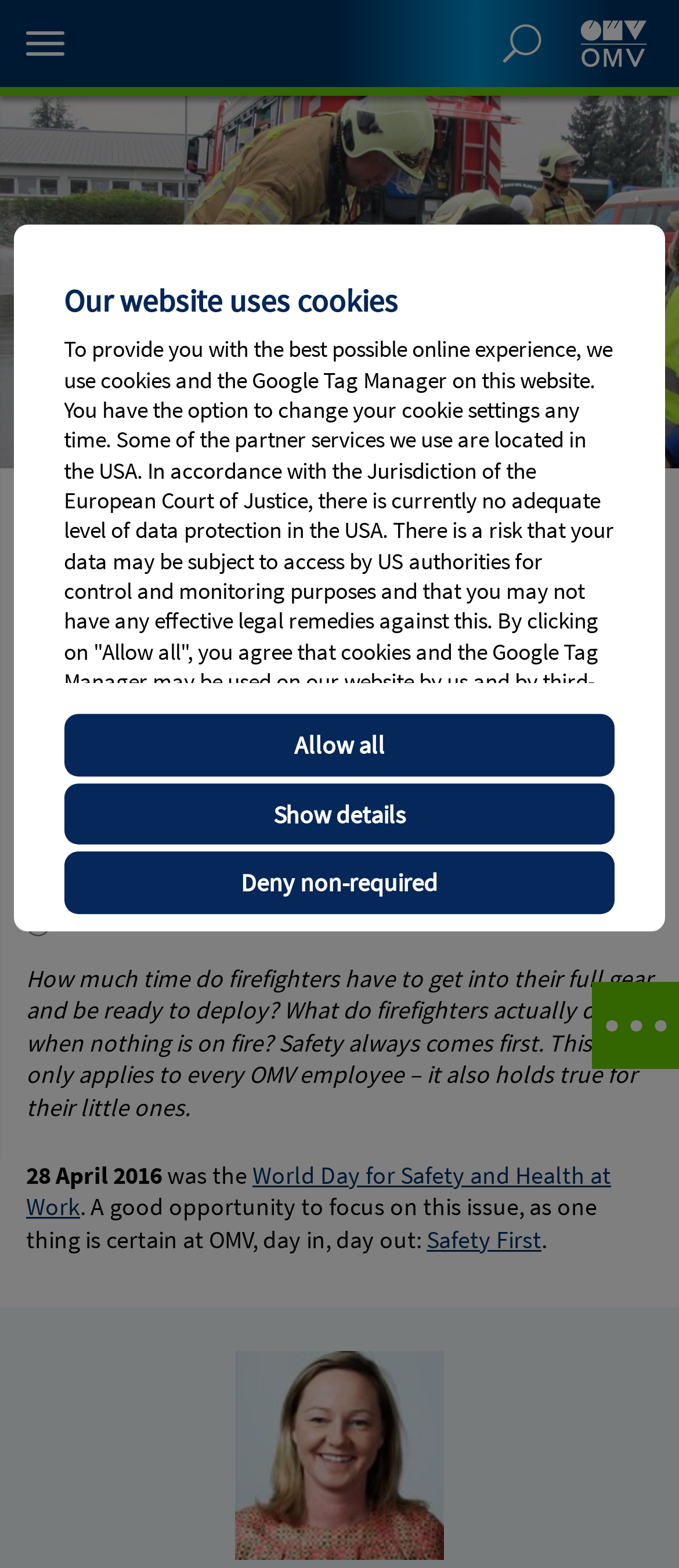What is the name of the company mentioned on the webpage?
Give a detailed and exhaustive answer to the question.

The company name 'OMV' is mentioned multiple times on the webpage, including in the text 'OMV Global' and 'OMV Websites'.